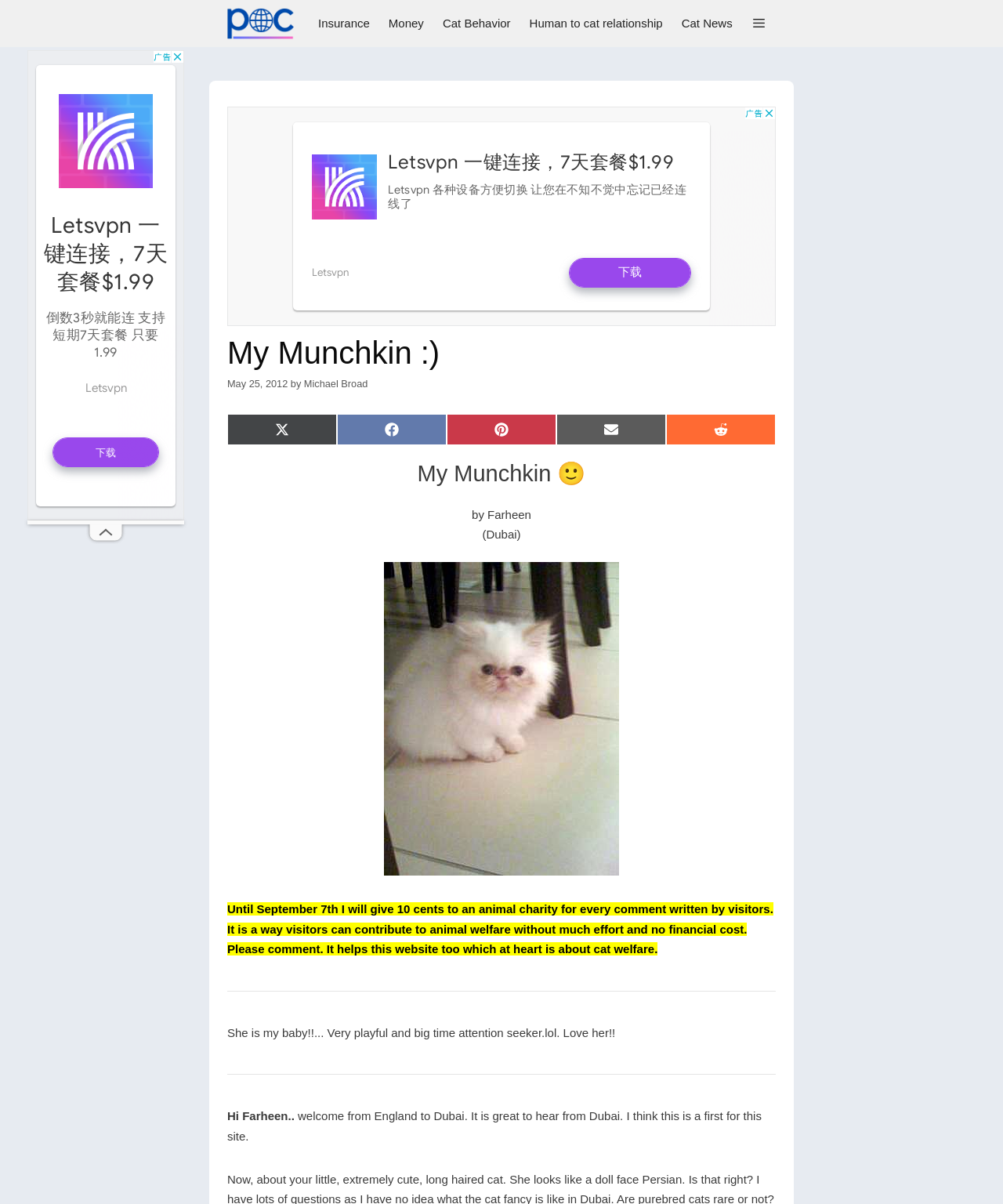Determine the bounding box coordinates of the clickable area required to perform the following instruction: "Click on the 'Comment' button". The coordinates should be represented as four float numbers between 0 and 1: [left, top, right, bottom].

[0.74, 0.0, 0.773, 0.039]